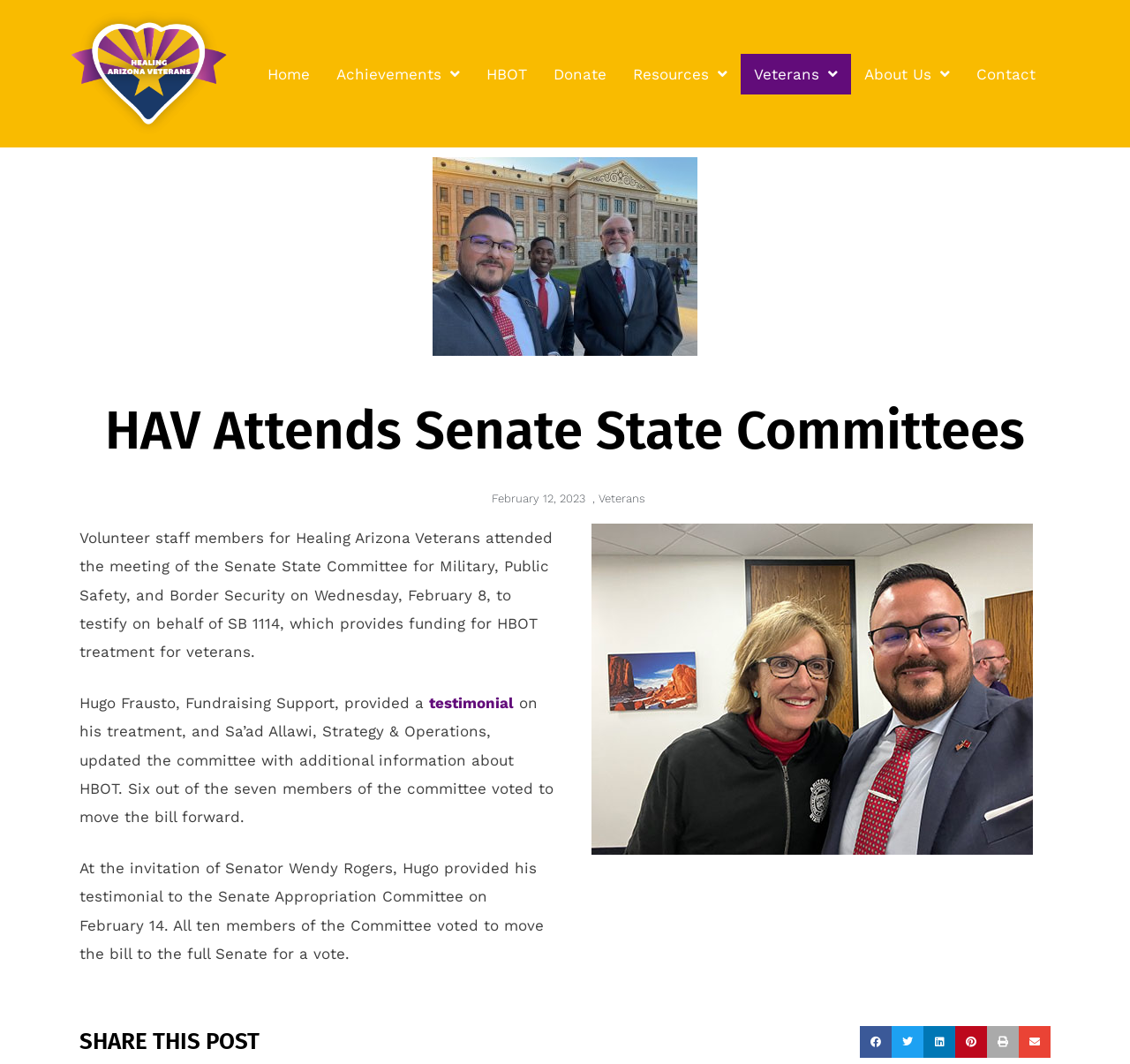Please use the details from the image to answer the following question comprehensively:
How many buttons are in the 'SHARE THIS POST' section?

I looked at the 'SHARE THIS POST' section and counted the number of button elements, which are 'Share on facebook', 'Share on twitter', 'Share on linkedin', 'Share on pinterest', 'Share on print', and 'Share on email'. Therefore, there are 6 buttons in the 'SHARE THIS POST' section.